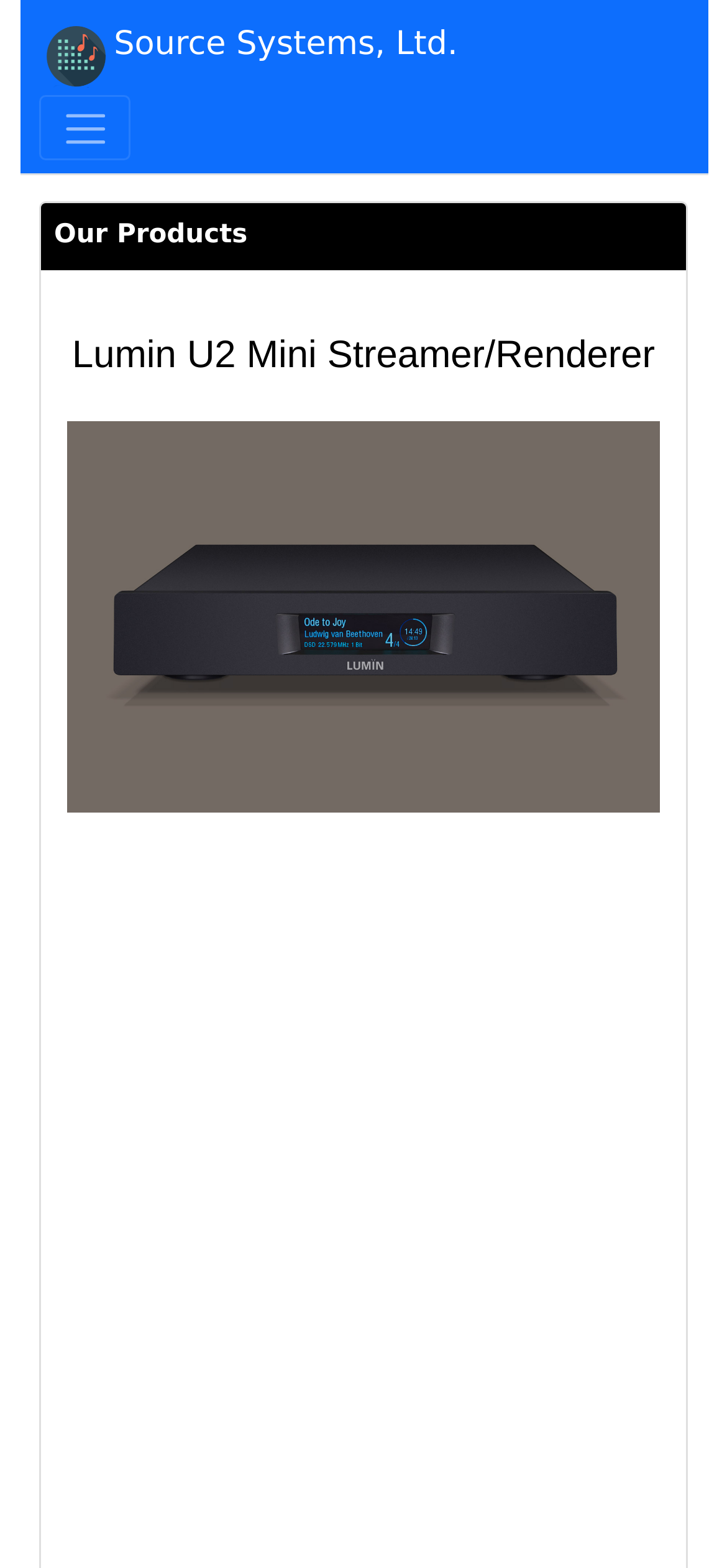Locate the UI element that matches the description Source Systems, Ltd. in the webpage screenshot. Return the bounding box coordinates in the format (top-left x, top-left y, bottom-right x, bottom-right y), with values ranging from 0 to 1.

[0.054, 0.008, 0.91, 0.061]